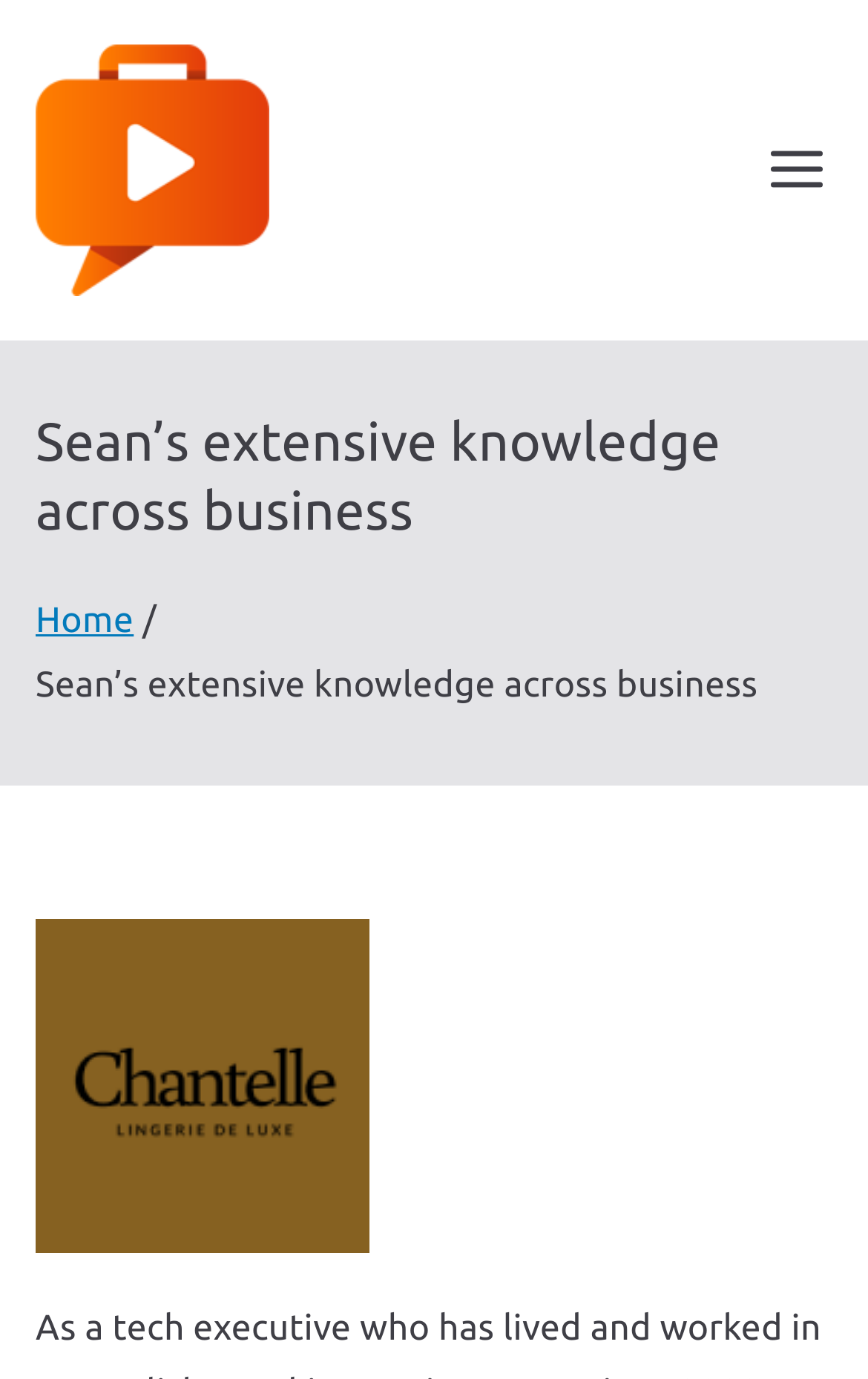Given the element description, predict the bounding box coordinates in the format (top-left x, top-left y, bottom-right x, bottom-right y), using floating point numbers between 0 and 1: aria-label="Primary Menu"

[0.877, 0.101, 0.959, 0.146]